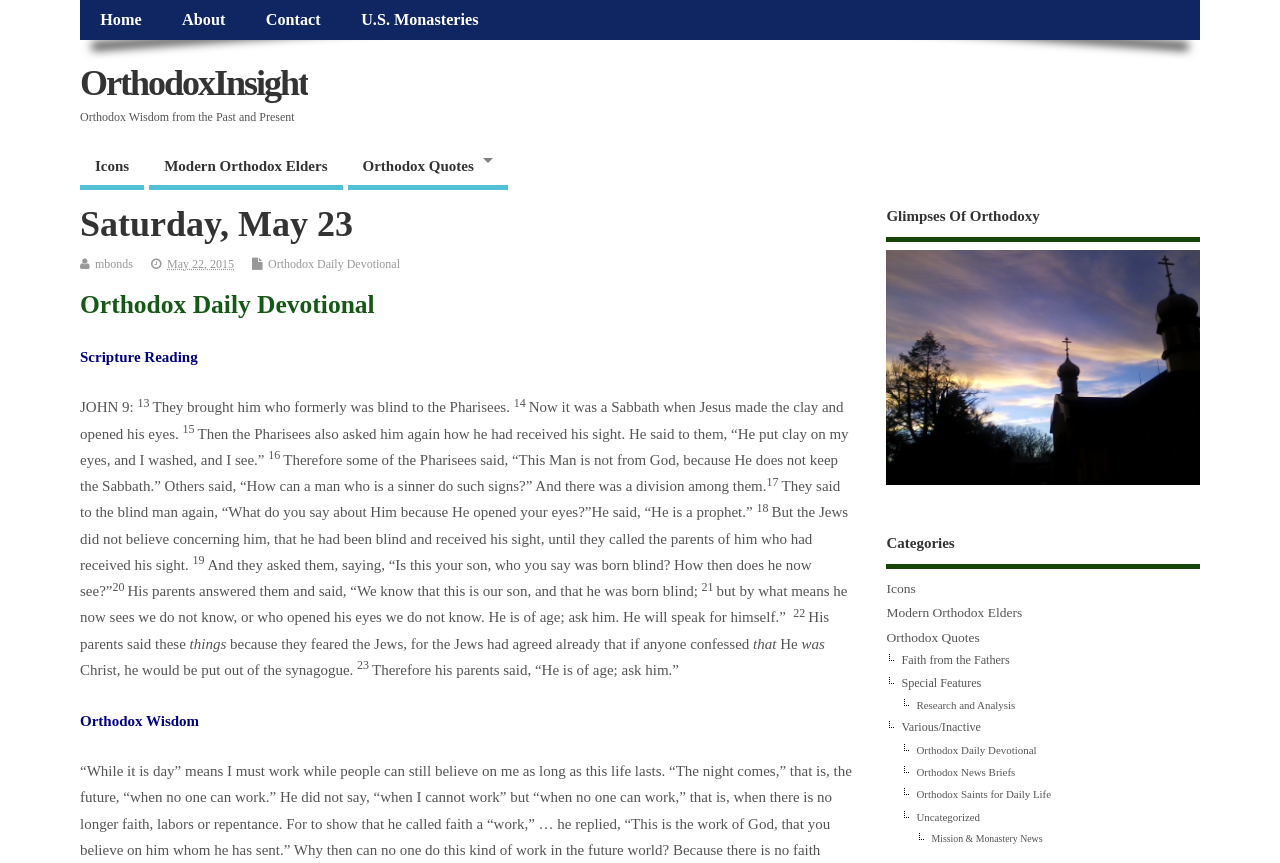Determine the bounding box coordinates of the clickable element to achieve the following action: 'Click on the 'Home' link'. Provide the coordinates as four float values between 0 and 1, formatted as [left, top, right, bottom].

[0.062, 0.0, 0.126, 0.047]